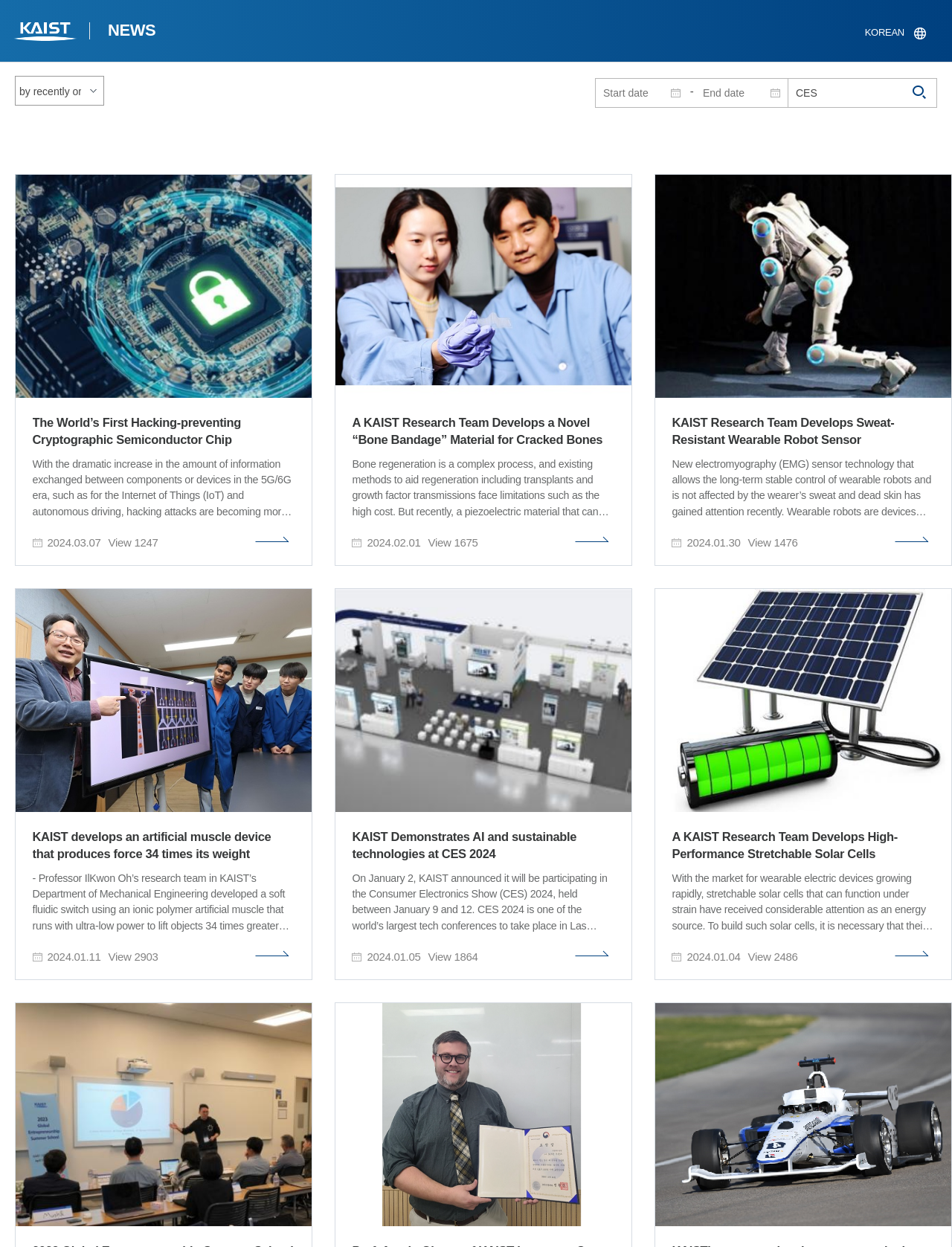Find the bounding box coordinates of the area that needs to be clicked in order to achieve the following instruction: "View the image of bone bandage material". The coordinates should be specified as four float numbers between 0 and 1, i.e., [left, top, right, bottom].

[0.352, 0.14, 0.664, 0.319]